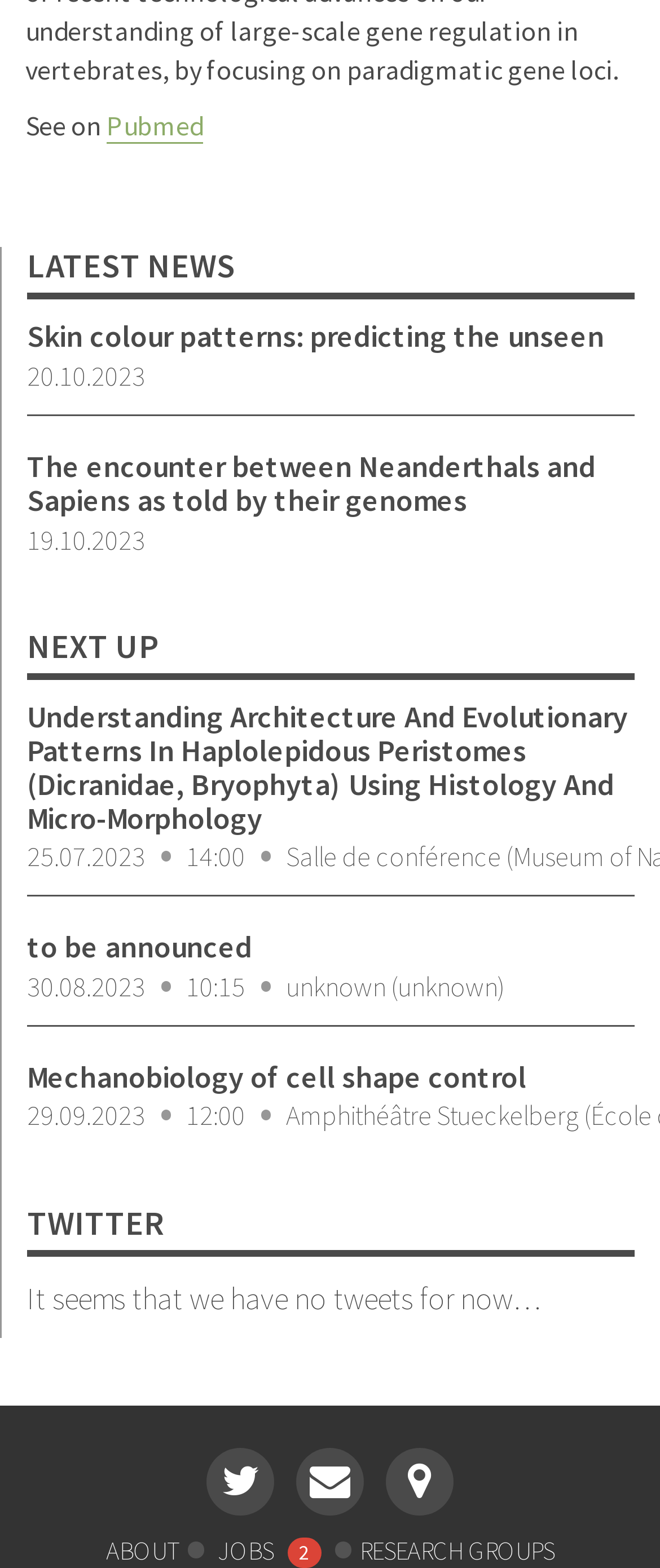What is the latest news title?
Look at the image and answer the question using a single word or phrase.

Skin colour patterns: predicting the unseen